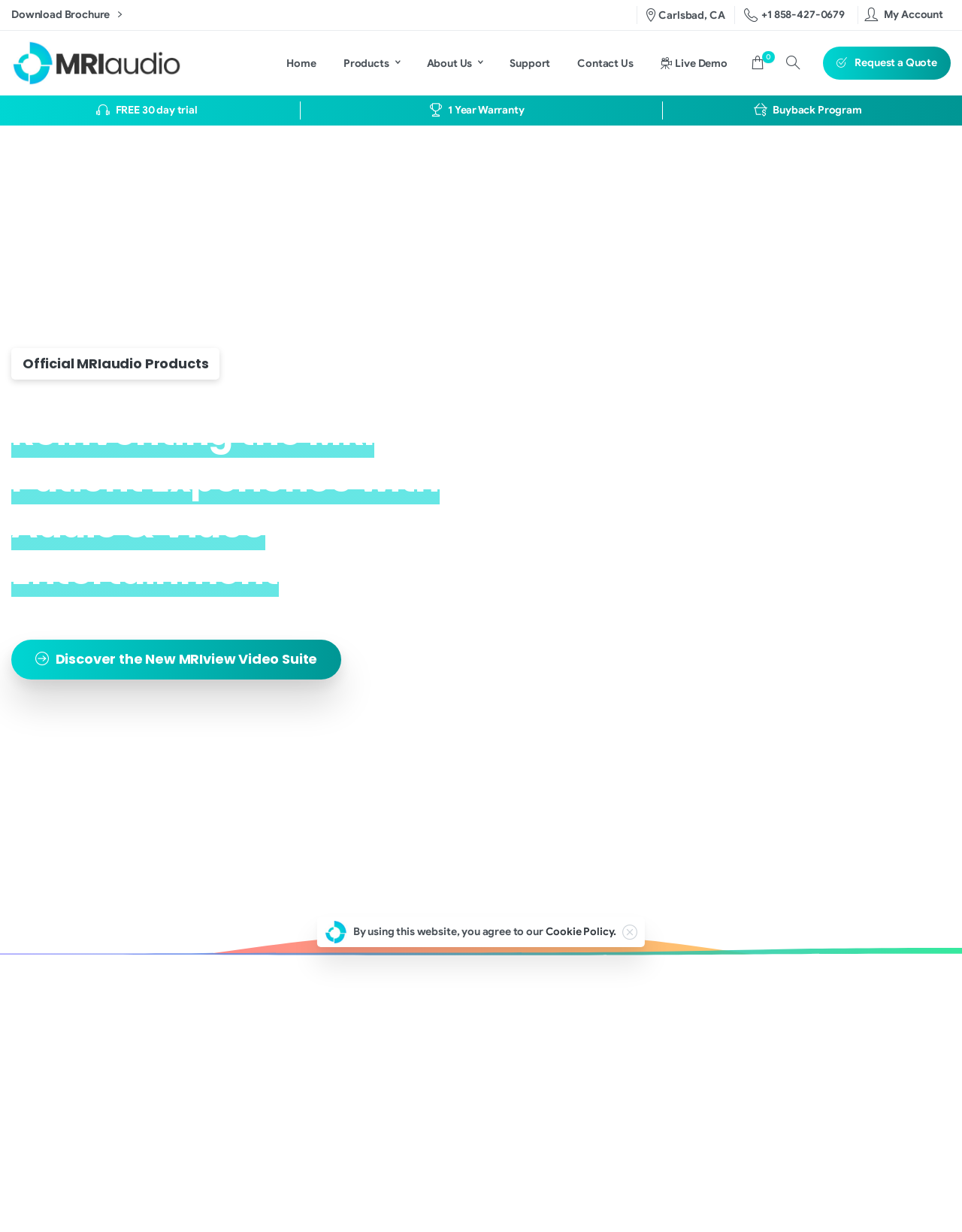Please locate the bounding box coordinates of the region I need to click to follow this instruction: "Request a quote".

[0.855, 0.038, 0.988, 0.065]